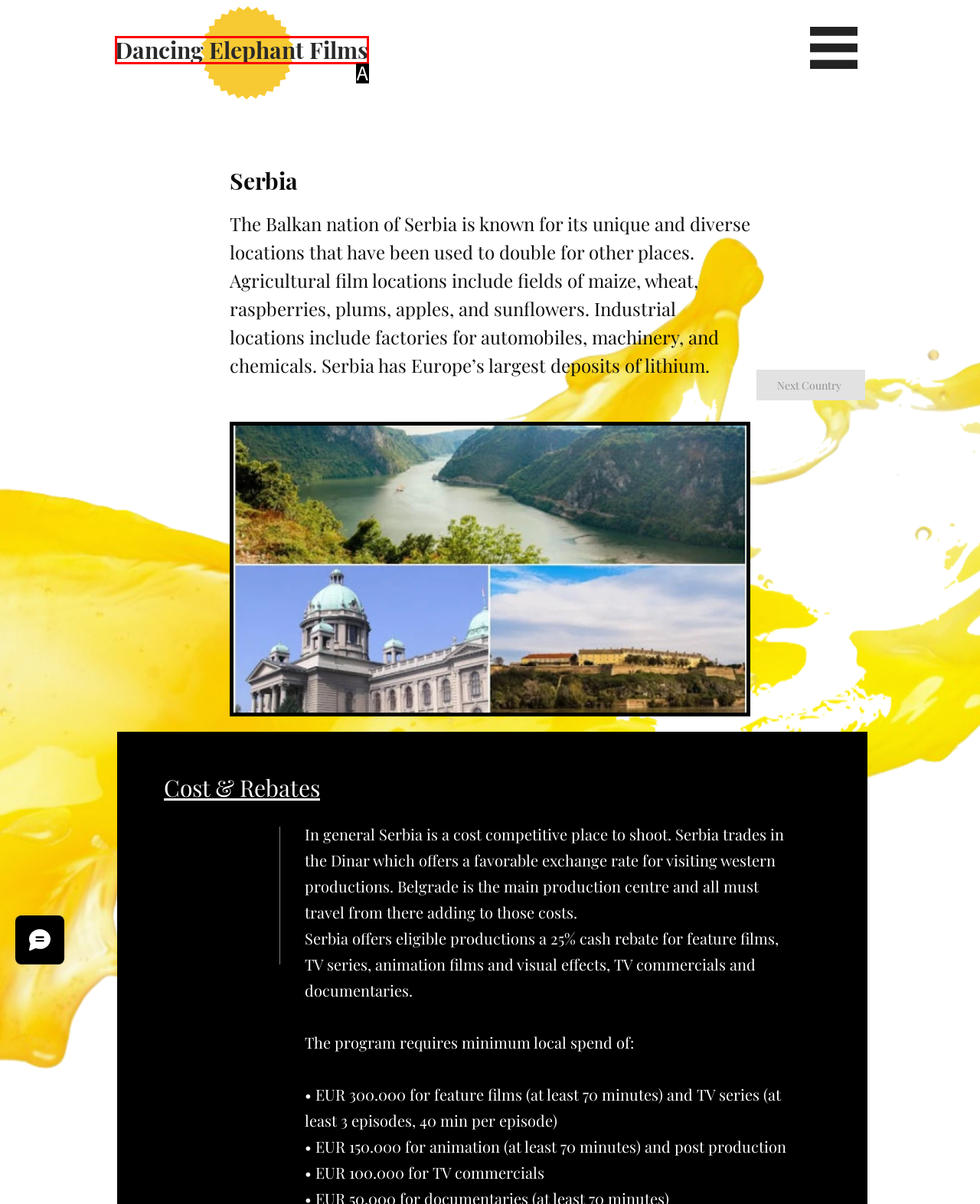Select the letter of the option that corresponds to: Dancing Elephant Films
Provide the letter from the given options.

A